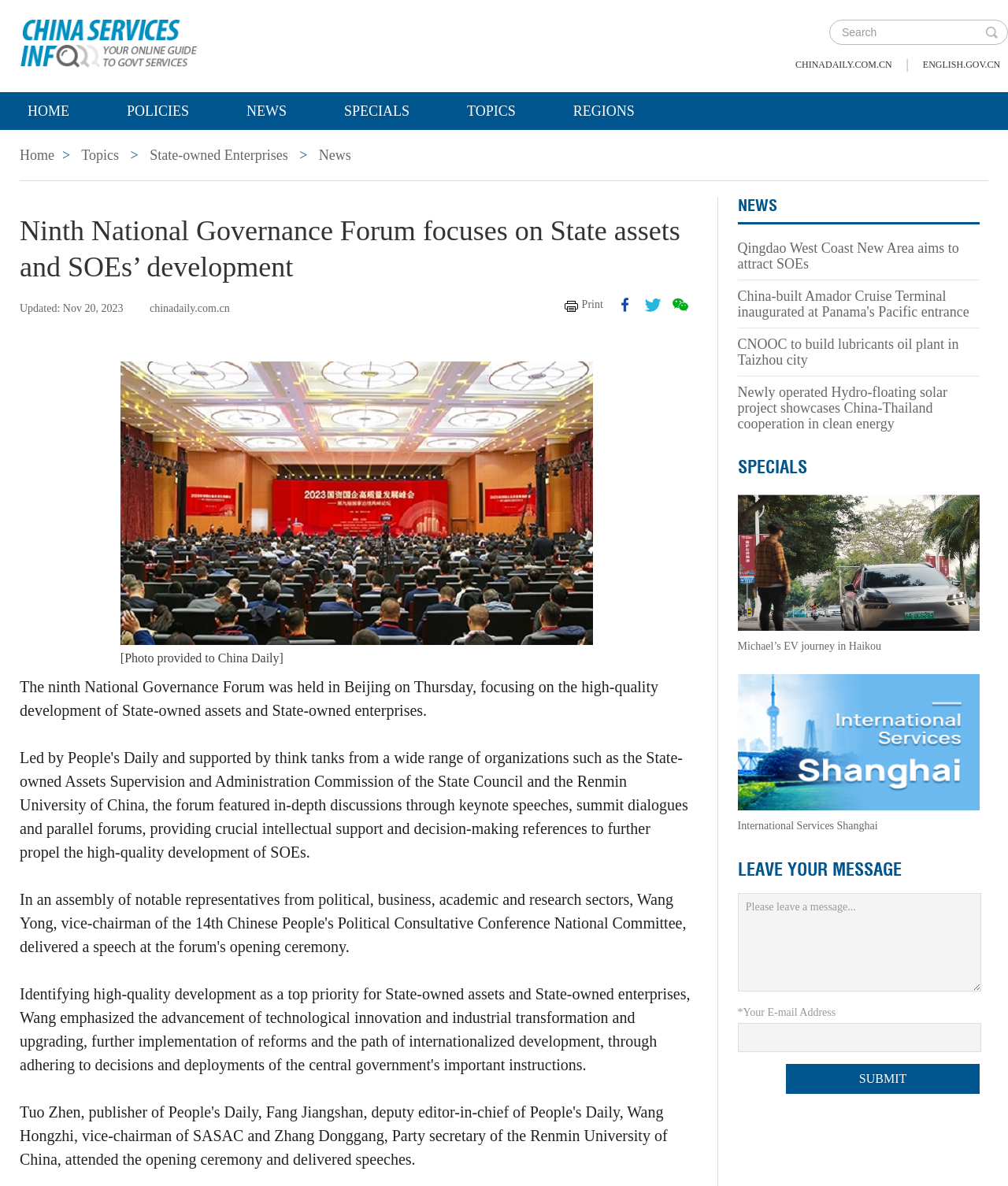Indicate the bounding box coordinates of the clickable region to achieve the following instruction: "Print the article."

[0.559, 0.25, 0.6, 0.264]